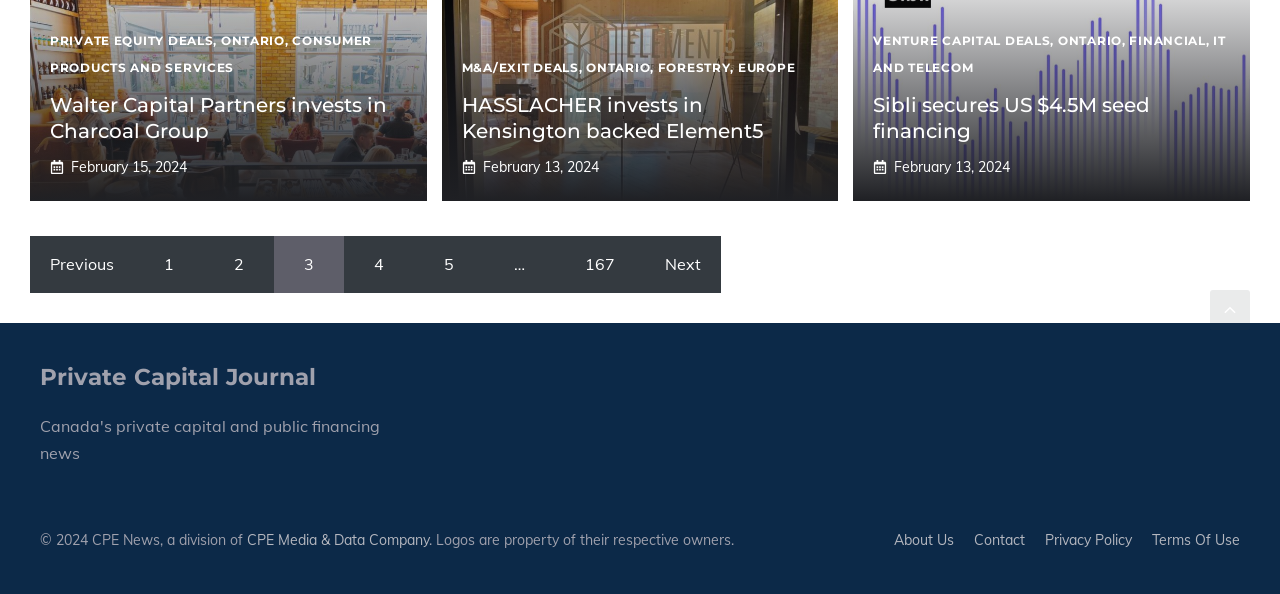Provide the bounding box coordinates of the UI element this sentence describes: "Library of Contents".

None